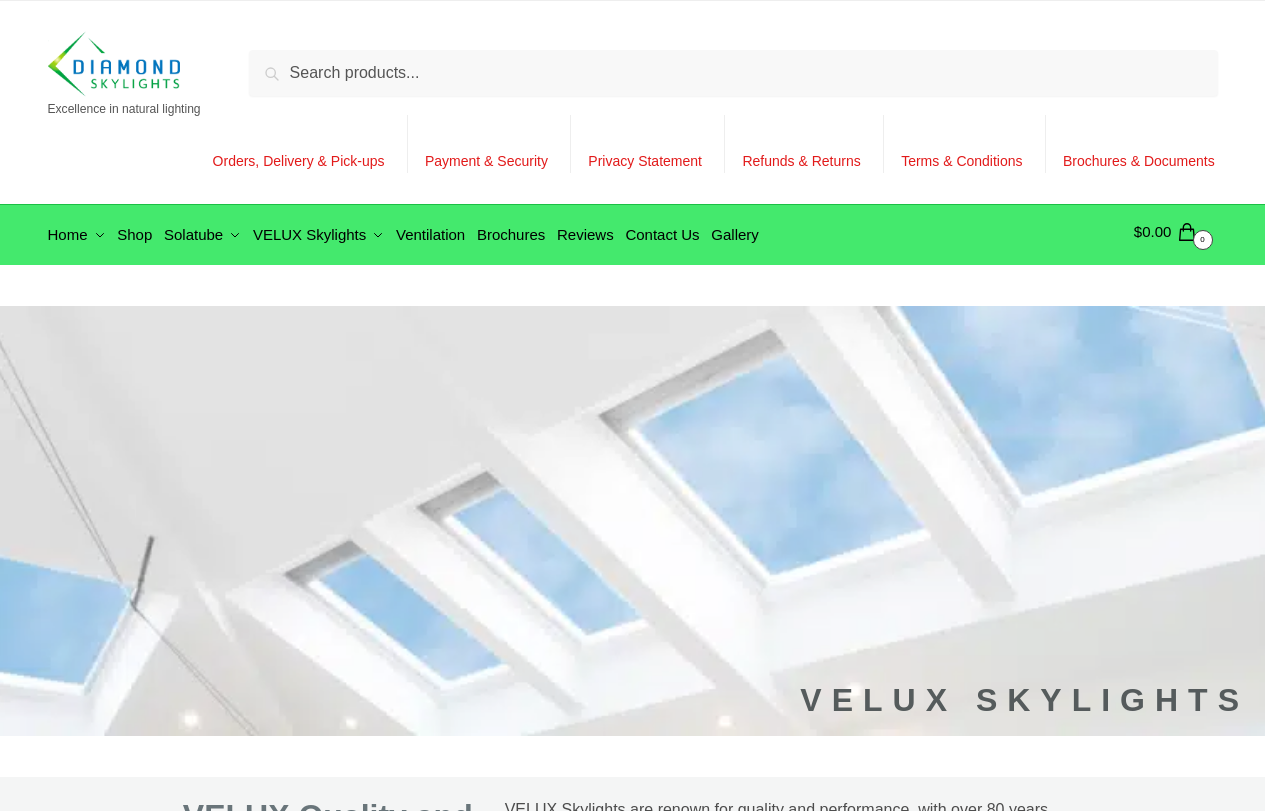Respond with a single word or phrase to the following question: How many links are in the primary navigation?

9